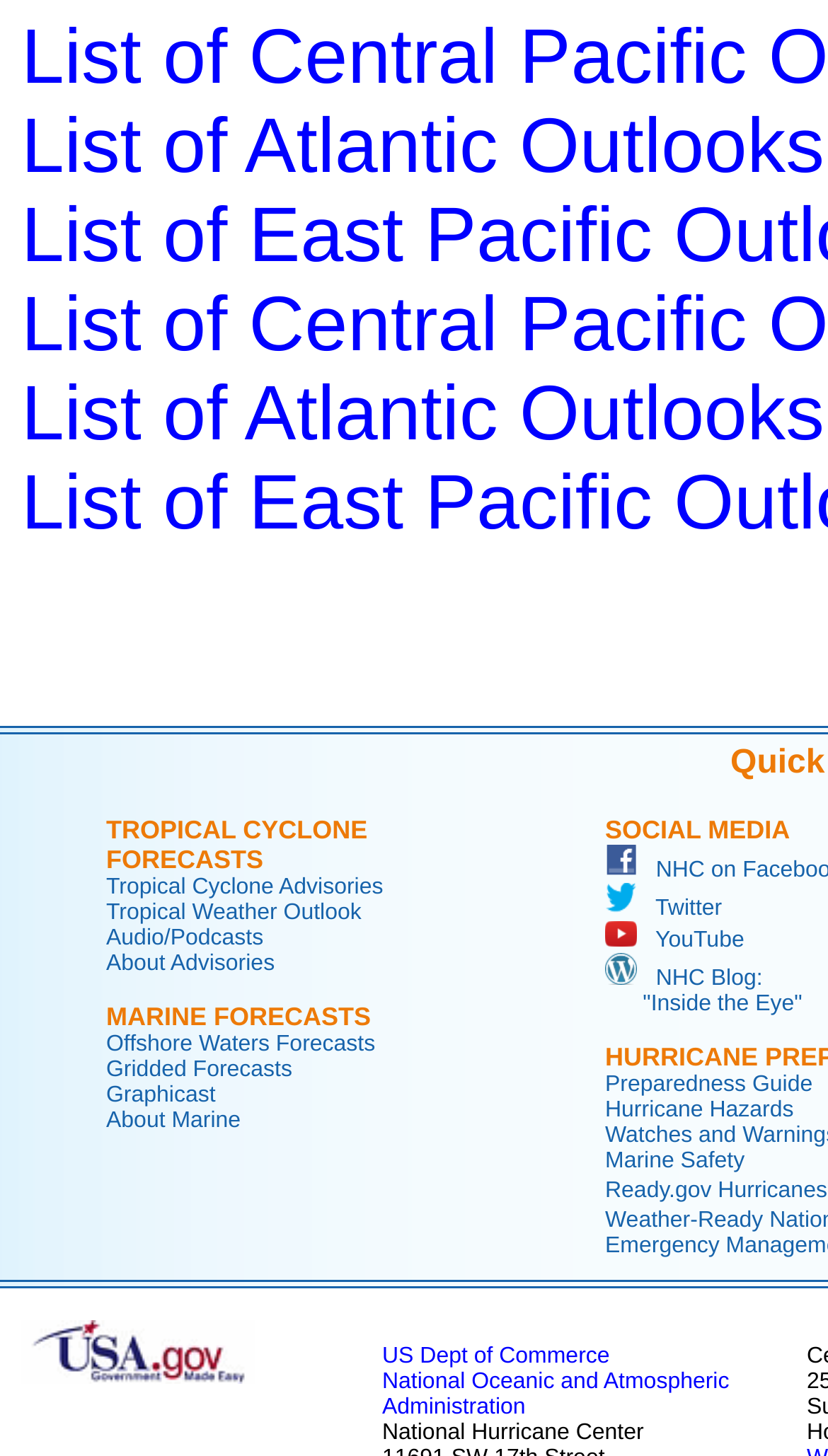Identify the bounding box coordinates of the area you need to click to perform the following instruction: "Read the National Hurricane Center Inside the Eye blog on WordPress".

[0.731, 0.663, 0.969, 0.698]